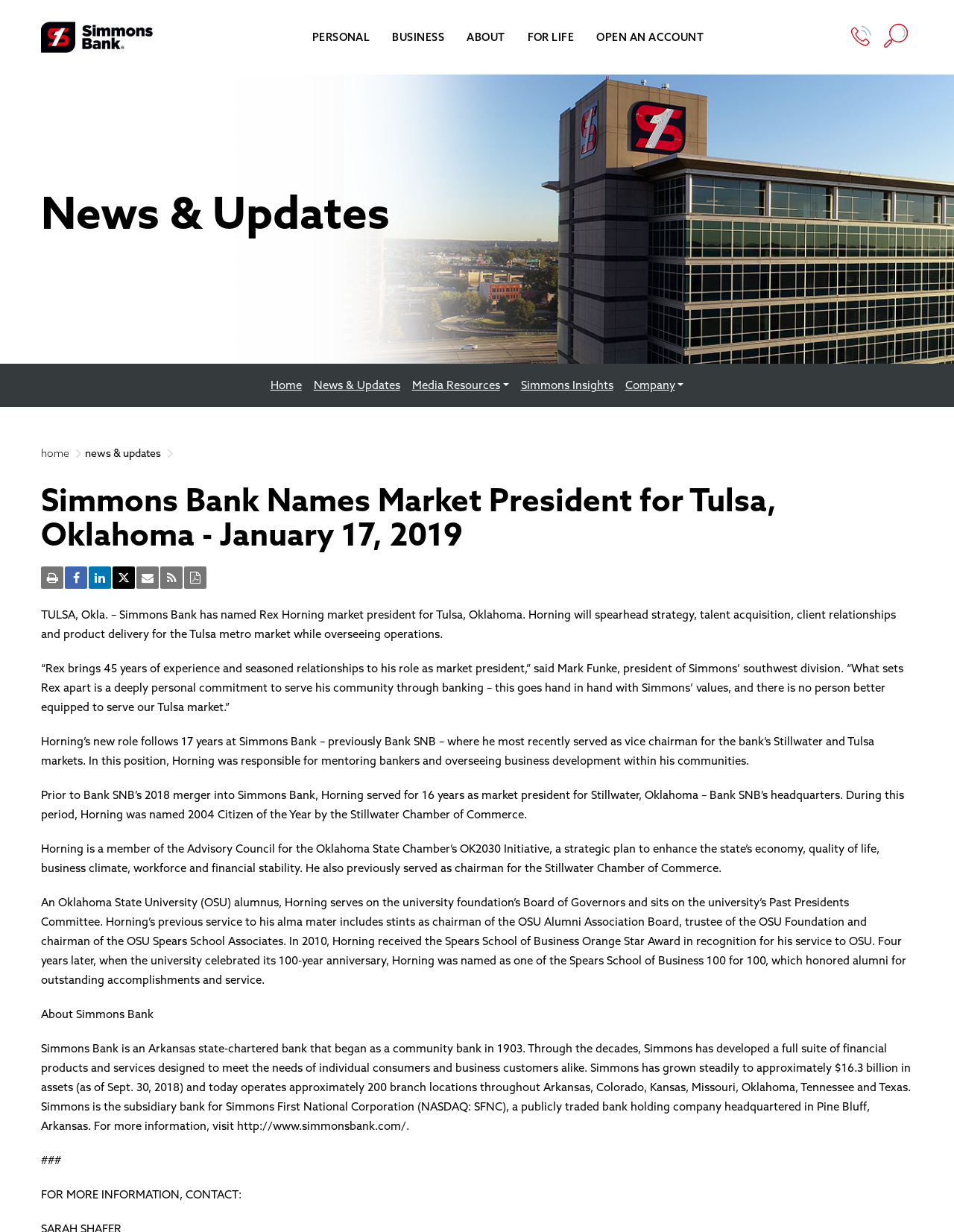Please analyze the image and provide a thorough answer to the question:
What is the name of the person named market president for Tulsa, Oklahoma?

The answer can be found in the first paragraph of the news article, which states 'Simmons Bank has named Rex Horning market president for Tulsa, Oklahoma.'